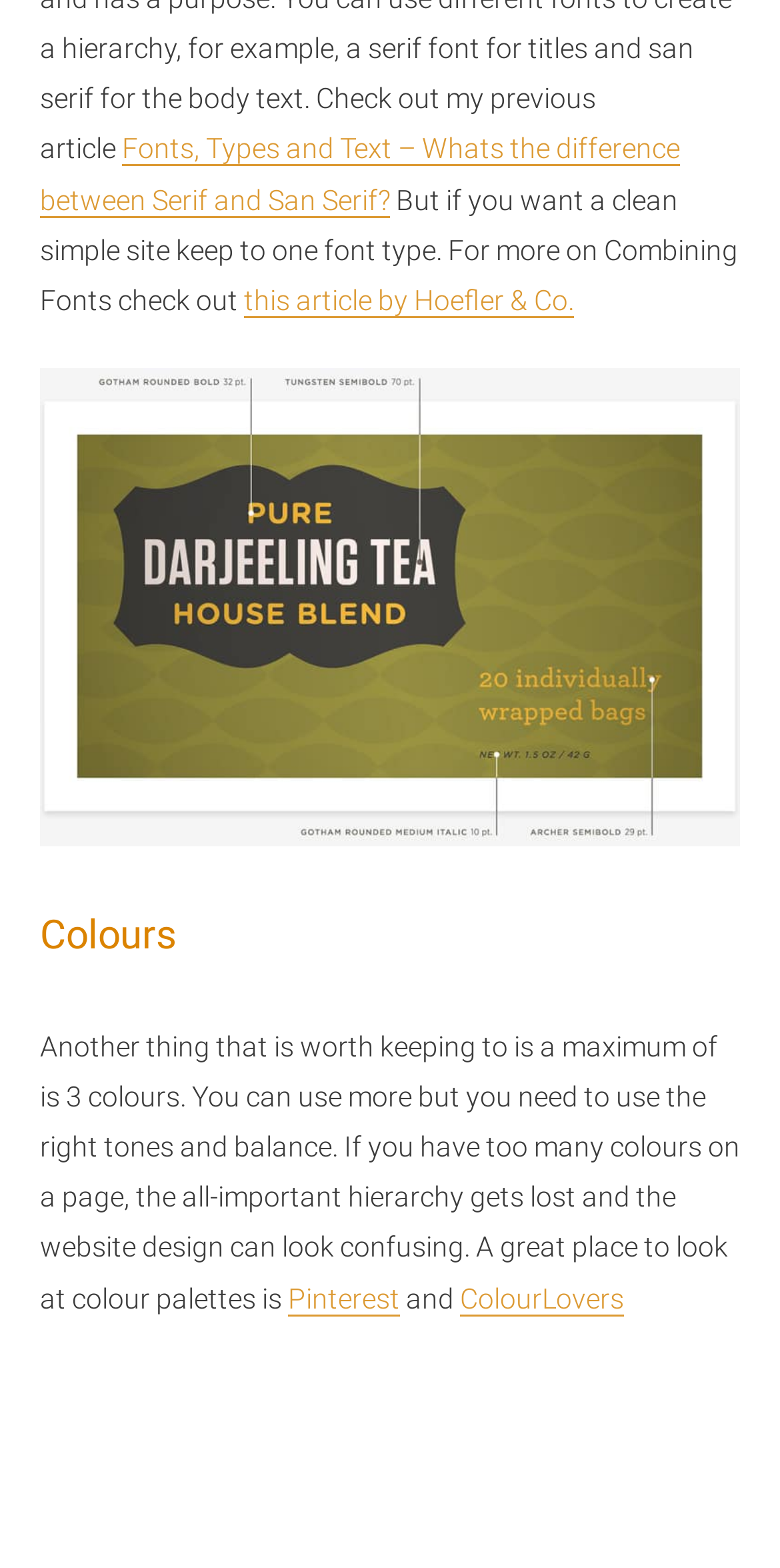How many colours are recommended for a webpage?
Please provide a single word or phrase as your answer based on the screenshot.

Three